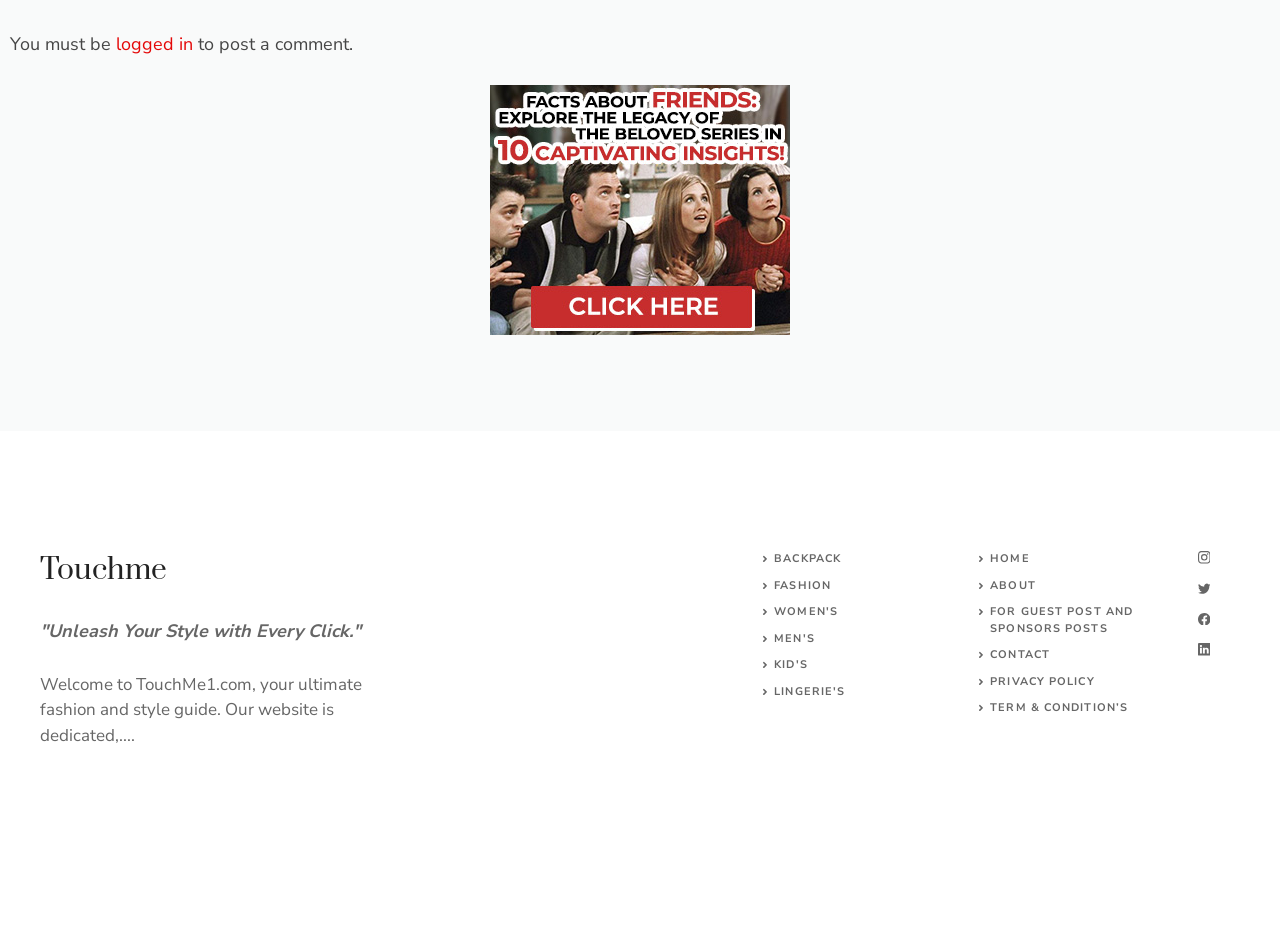Answer the following query with a single word or phrase:
How many social media links are there?

4